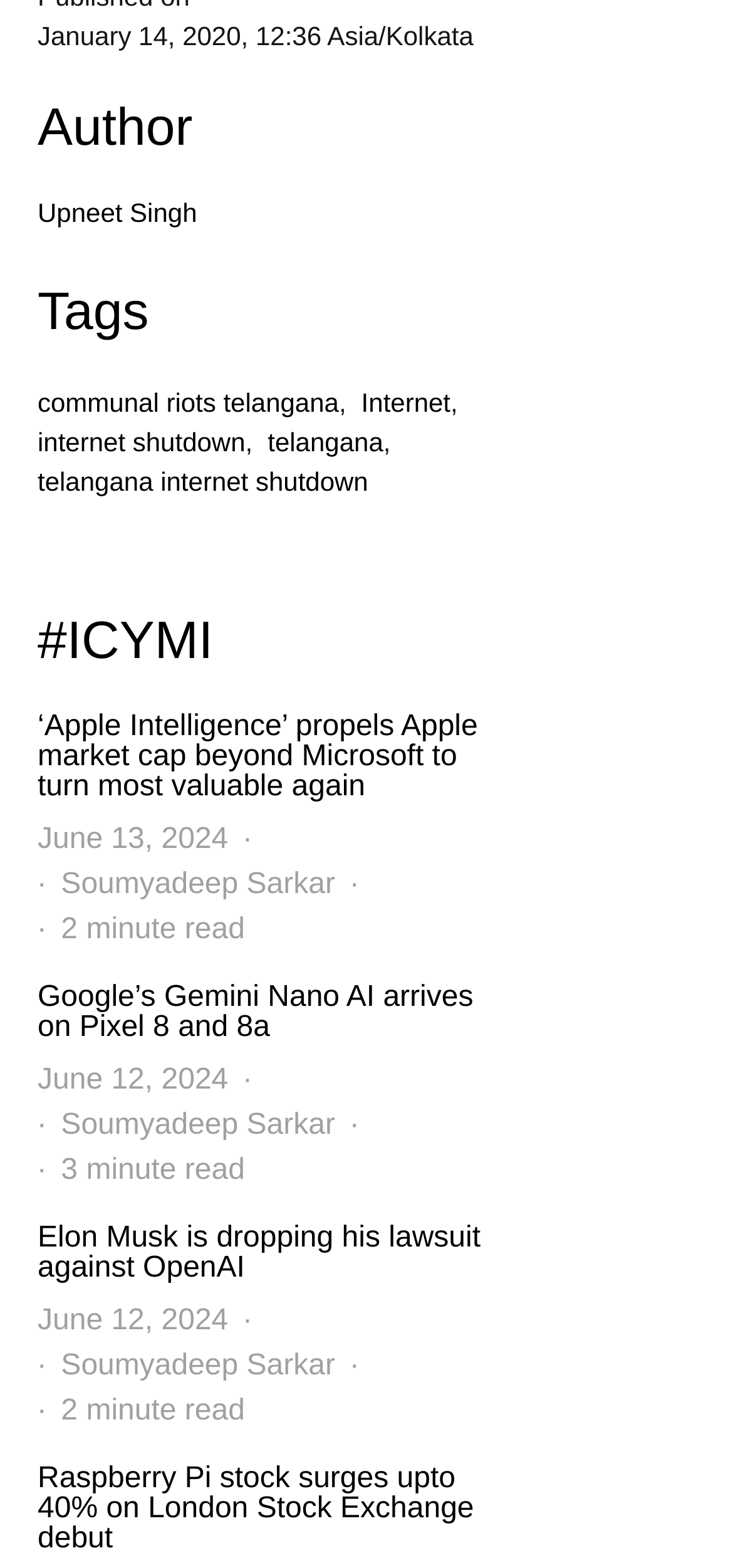Based on the image, please respond to the question with as much detail as possible:
What is the estimated reading time of the third article?

The estimated reading time of the third article can be found at the bottom of the article section, where it says '2 minute read'. This indicates that the article is expected to take around 2 minutes to read.